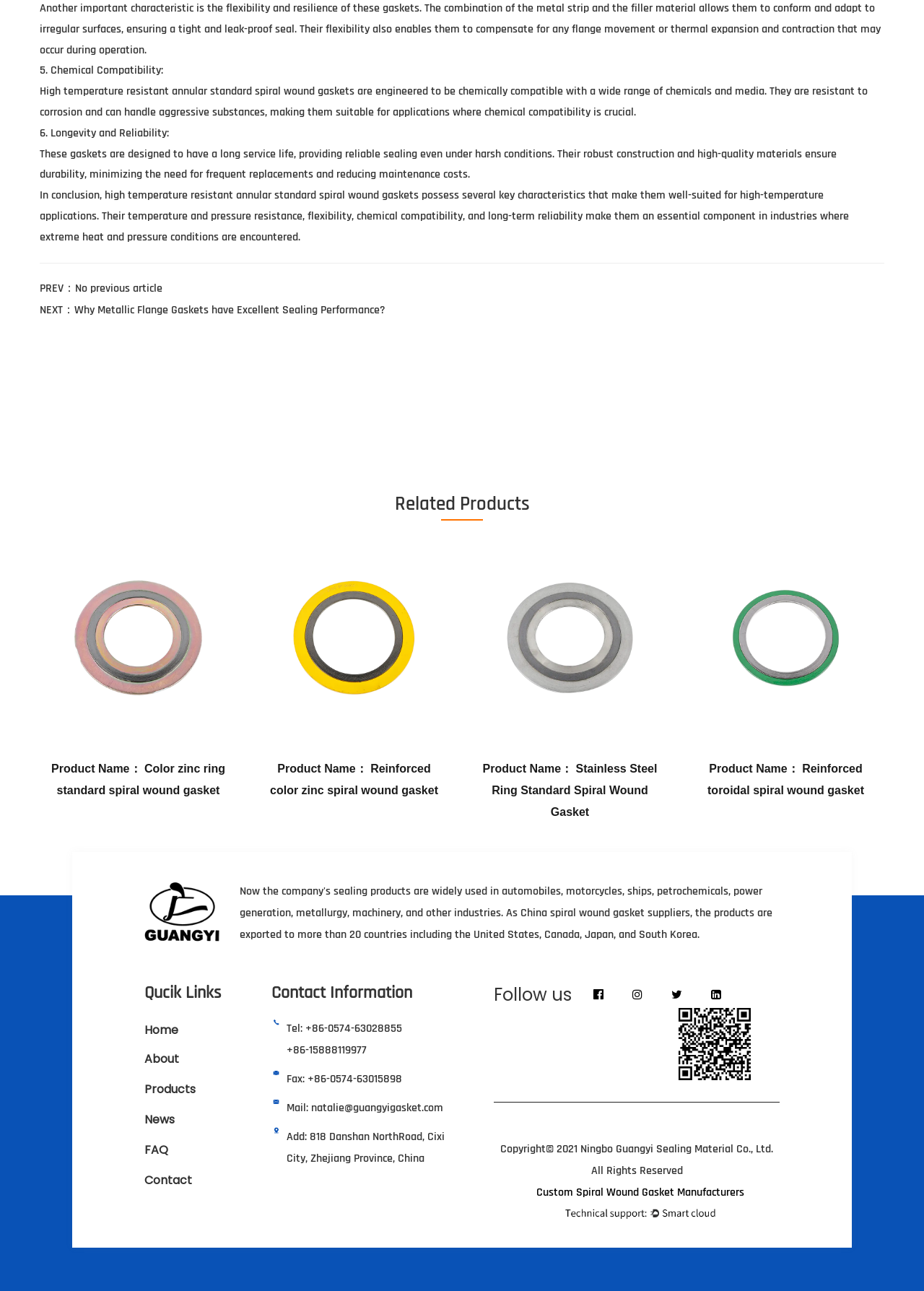Locate the bounding box coordinates of the clickable element to fulfill the following instruction: "Contact the company via email". Provide the coordinates as four float numbers between 0 and 1 in the format [left, top, right, bottom].

[0.337, 0.852, 0.48, 0.864]